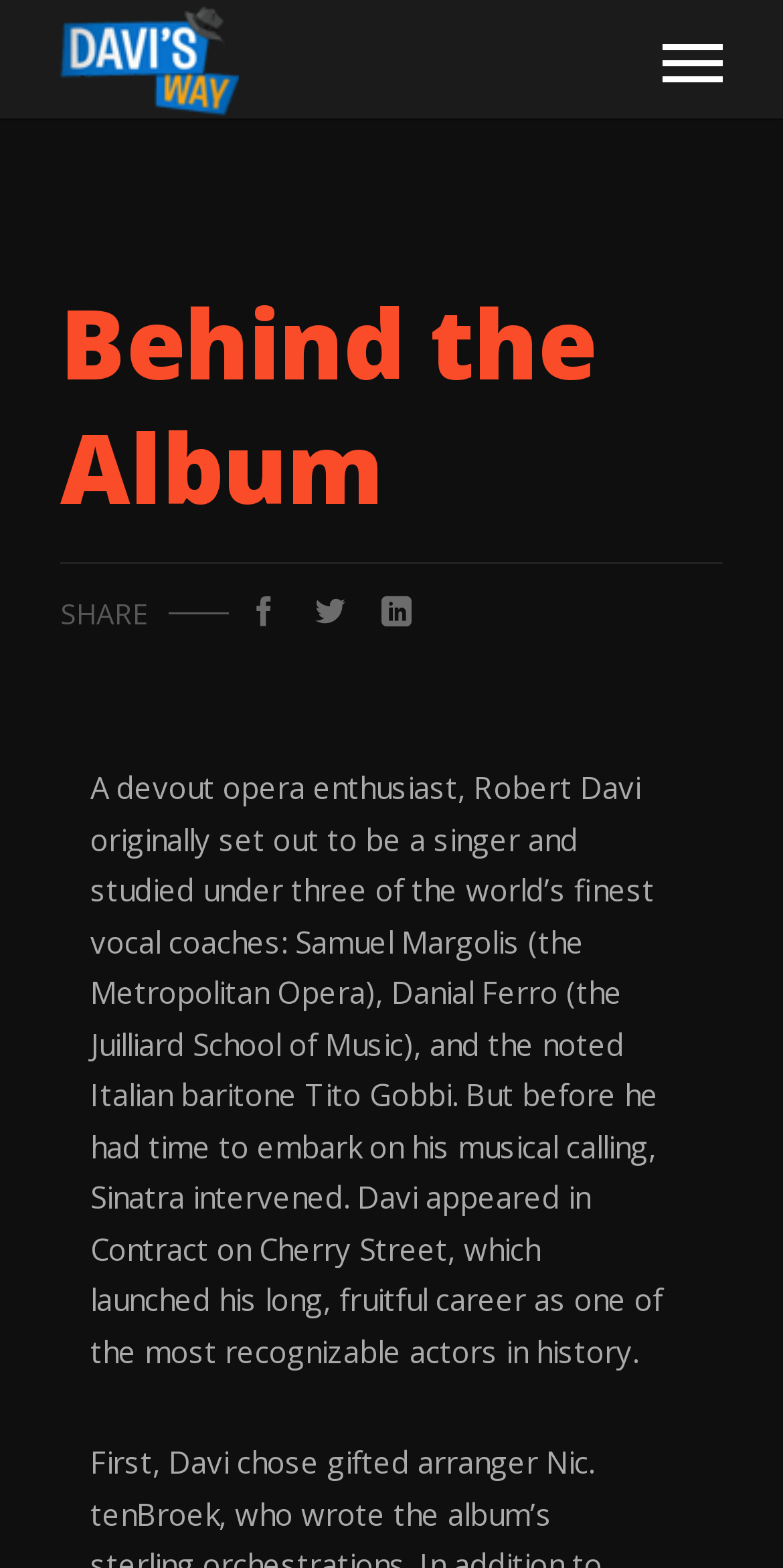What is the name of the Italian baritone who coached Robert Davi?
Please provide a single word or phrase based on the screenshot.

Tito Gobbi